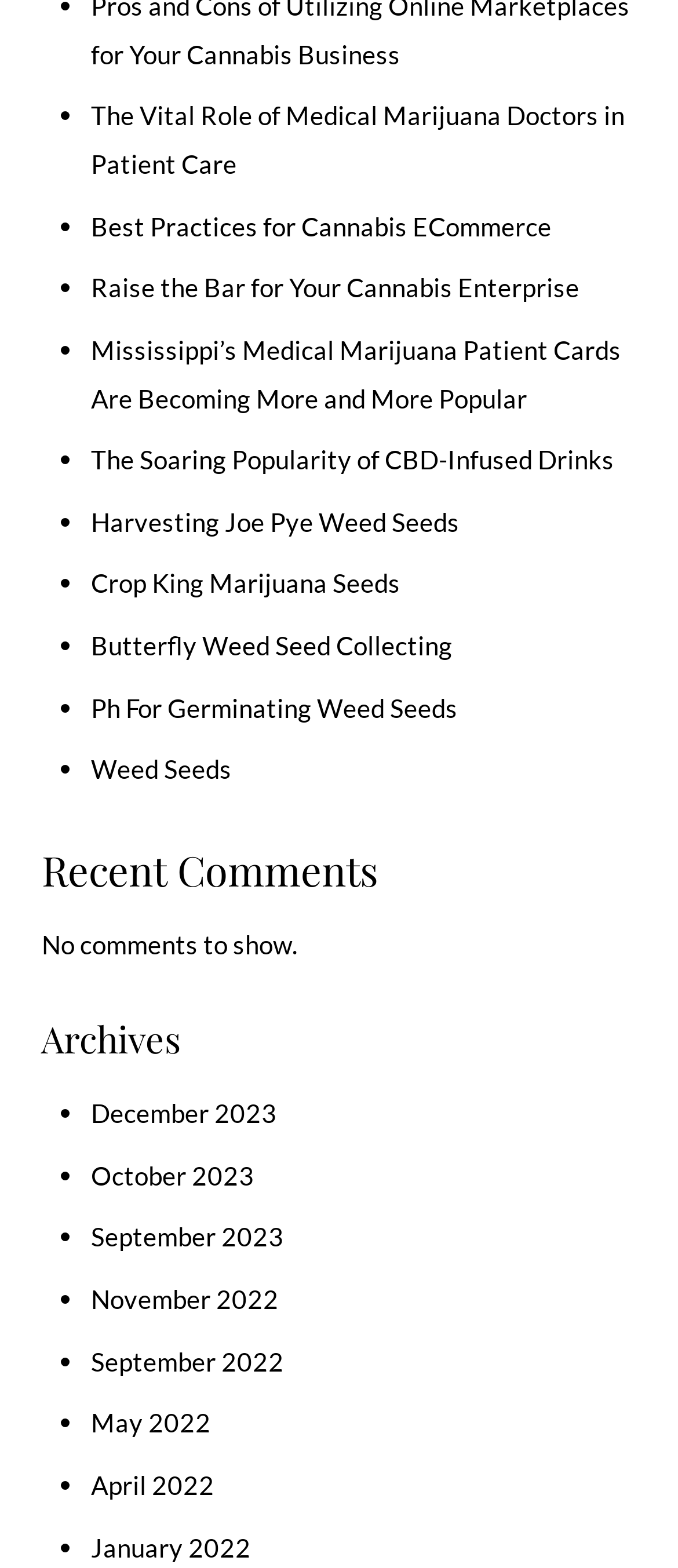Please find and report the bounding box coordinates of the element to click in order to perform the following action: "Learn about Chalmers ODR". The coordinates should be expressed as four float numbers between 0 and 1, in the format [left, top, right, bottom].

None